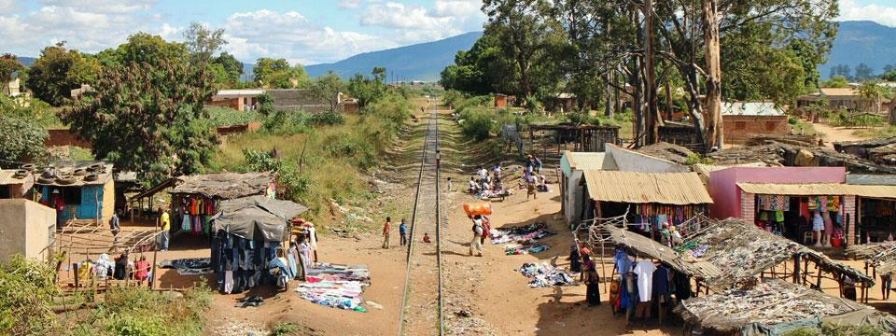Please answer the following question using a single word or phrase: 
What is being sold at the stalls?

Clothing and textiles